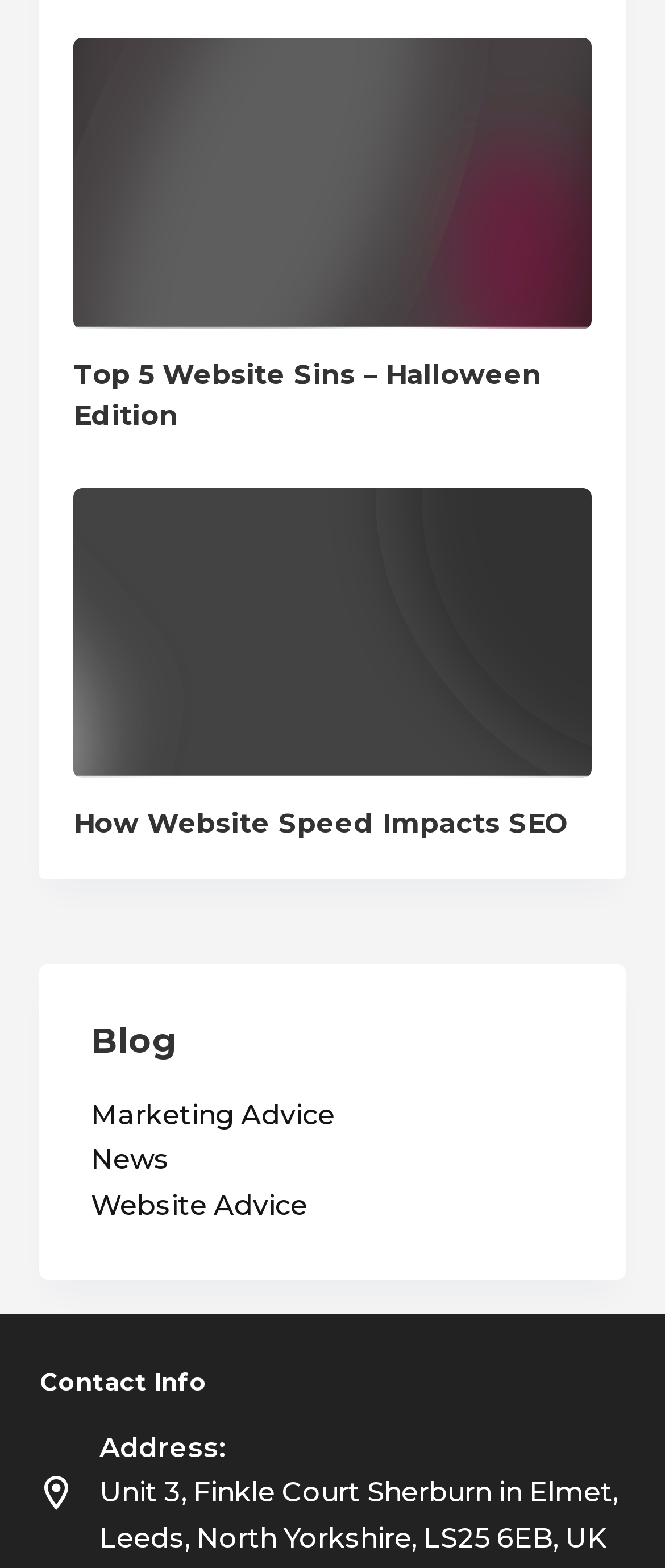Please answer the following question using a single word or phrase: How many articles are displayed on the webpage?

2